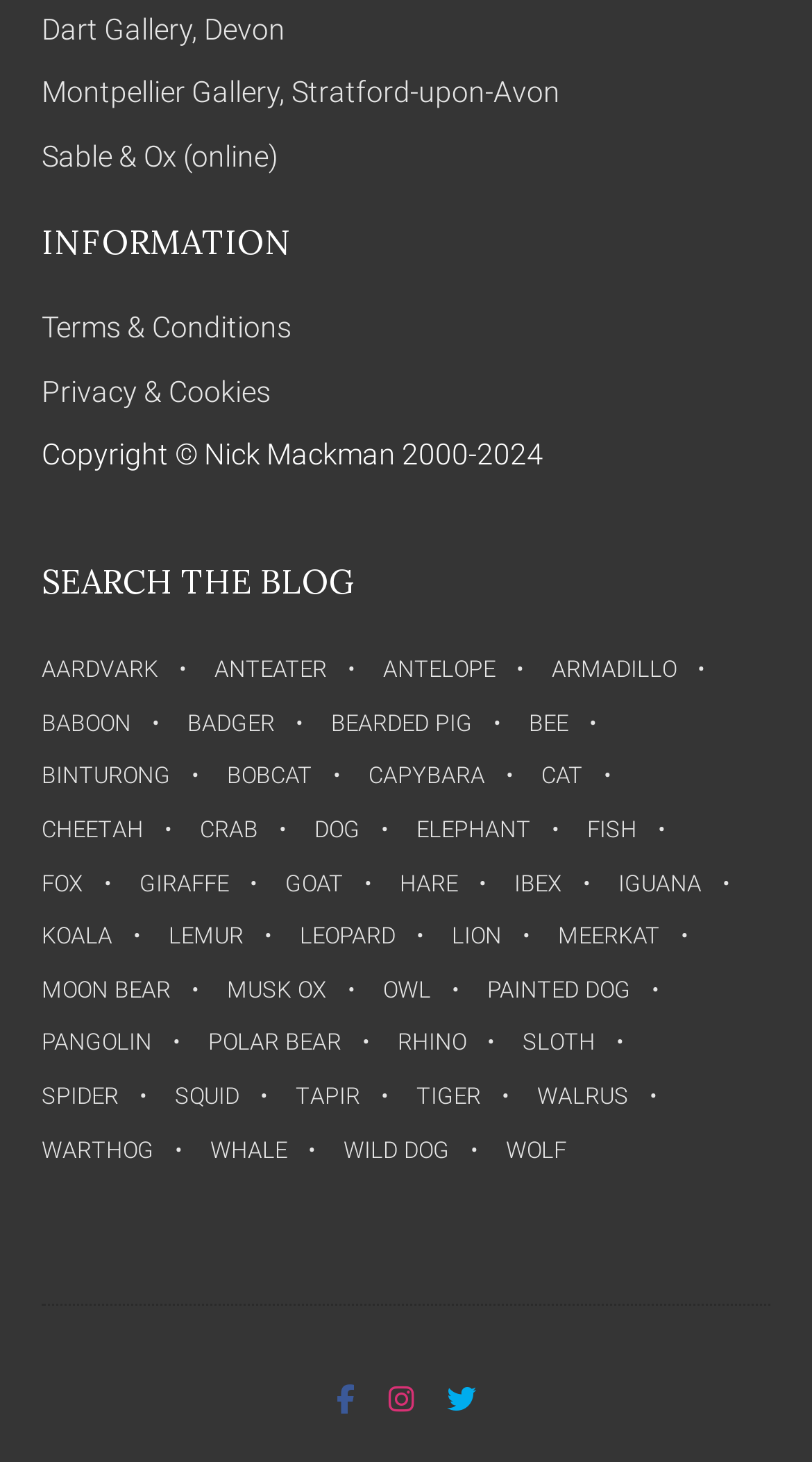Please identify the bounding box coordinates of the element's region that should be clicked to execute the following instruction: "Check copyright information". The bounding box coordinates must be four float numbers between 0 and 1, i.e., [left, top, right, bottom].

[0.051, 0.3, 0.587, 0.322]